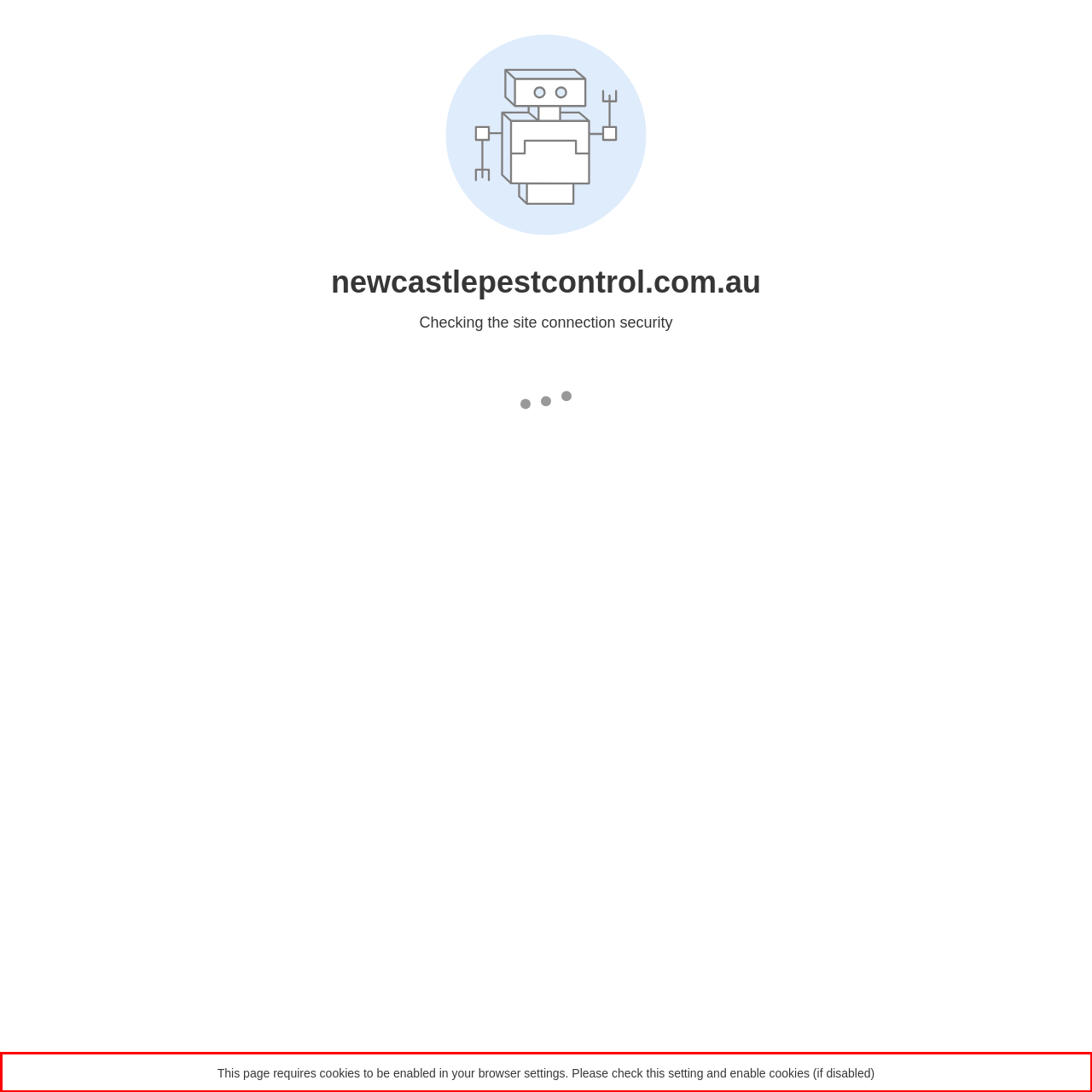By examining the provided screenshot of a webpage, recognize the text within the red bounding box and generate its text content.

This page requires cookies to be enabled in your browser settings. Please check this setting and enable cookies (if disabled)